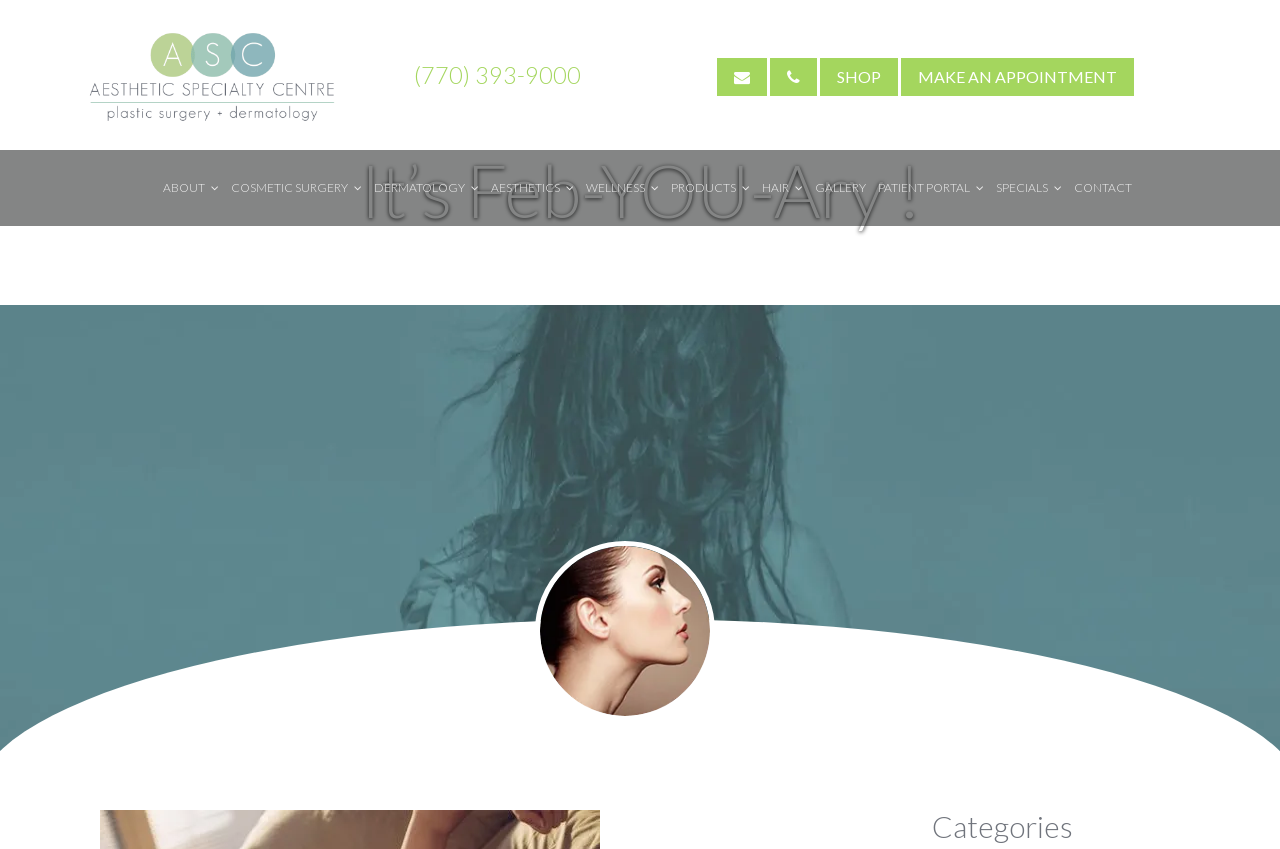Determine the webpage's heading and output its text content.

It’s Feb-YOU-Ary !